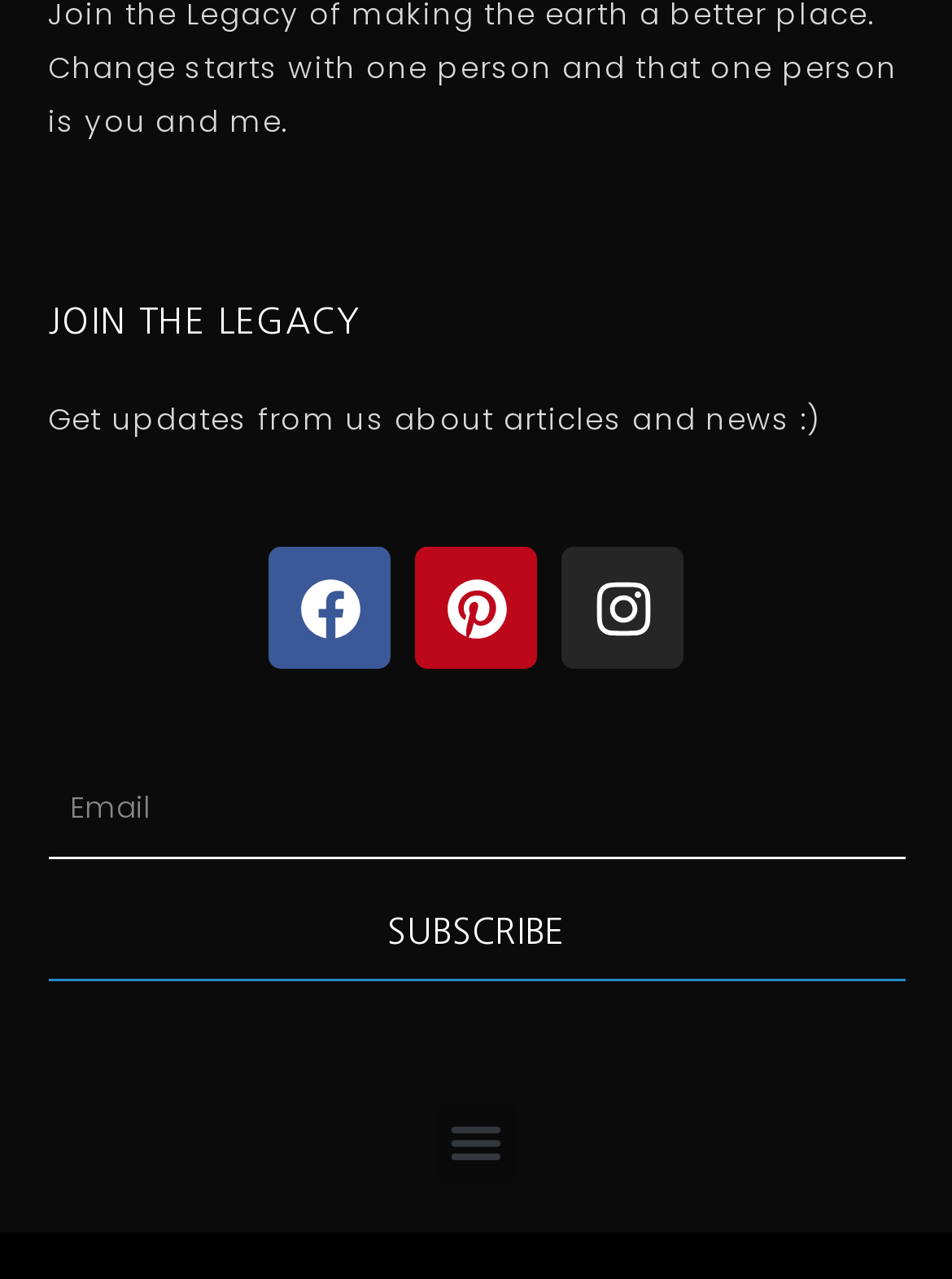Using the details from the image, please elaborate on the following question: What is the function of the 'Menu Toggle' button?

I deduced the function of the 'Menu Toggle' button by its name and its location at the bottom of the page, suggesting that it is used to toggle a menu or navigation bar.